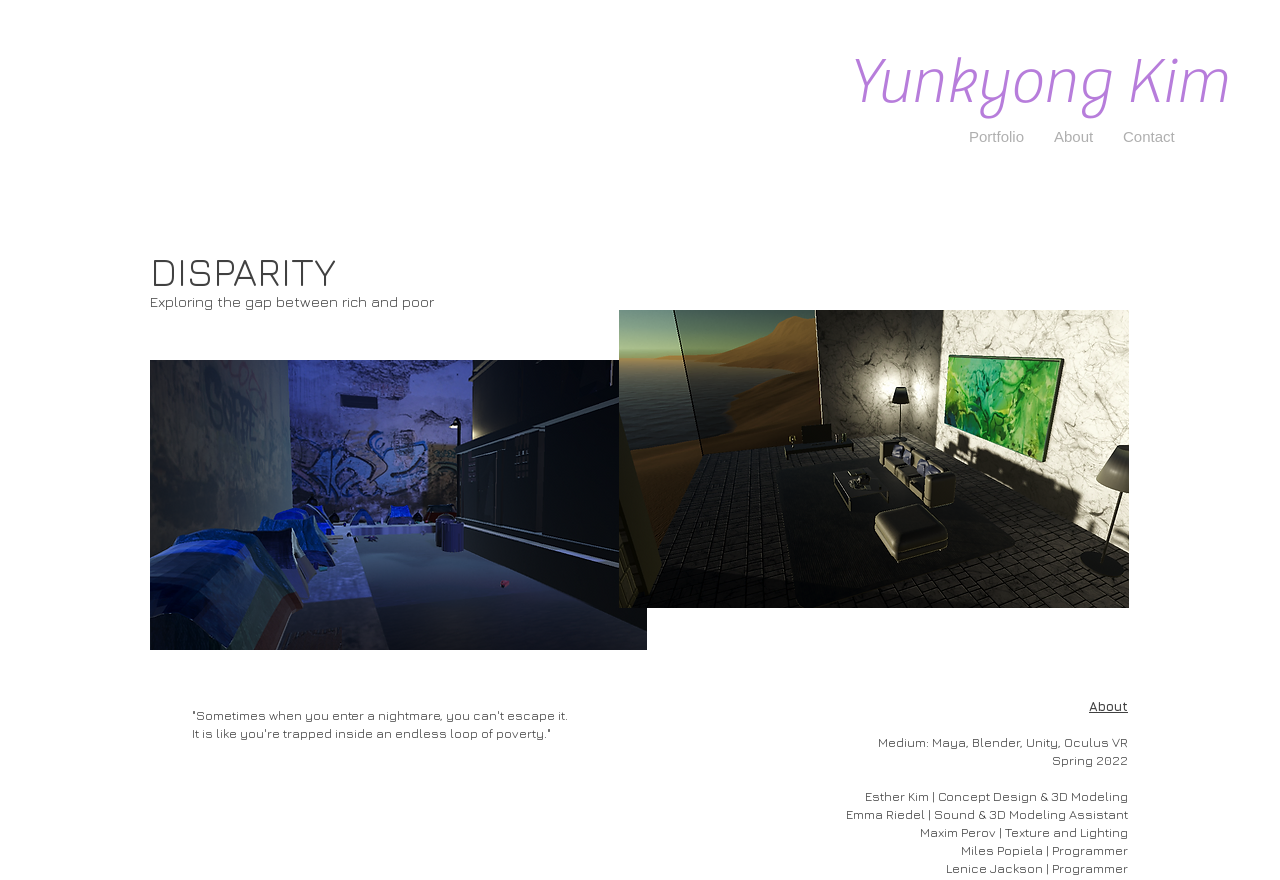Determine the bounding box for the HTML element described here: "About". The coordinates should be given as [left, top, right, bottom] with each number being a float between 0 and 1.

[0.812, 0.137, 0.866, 0.174]